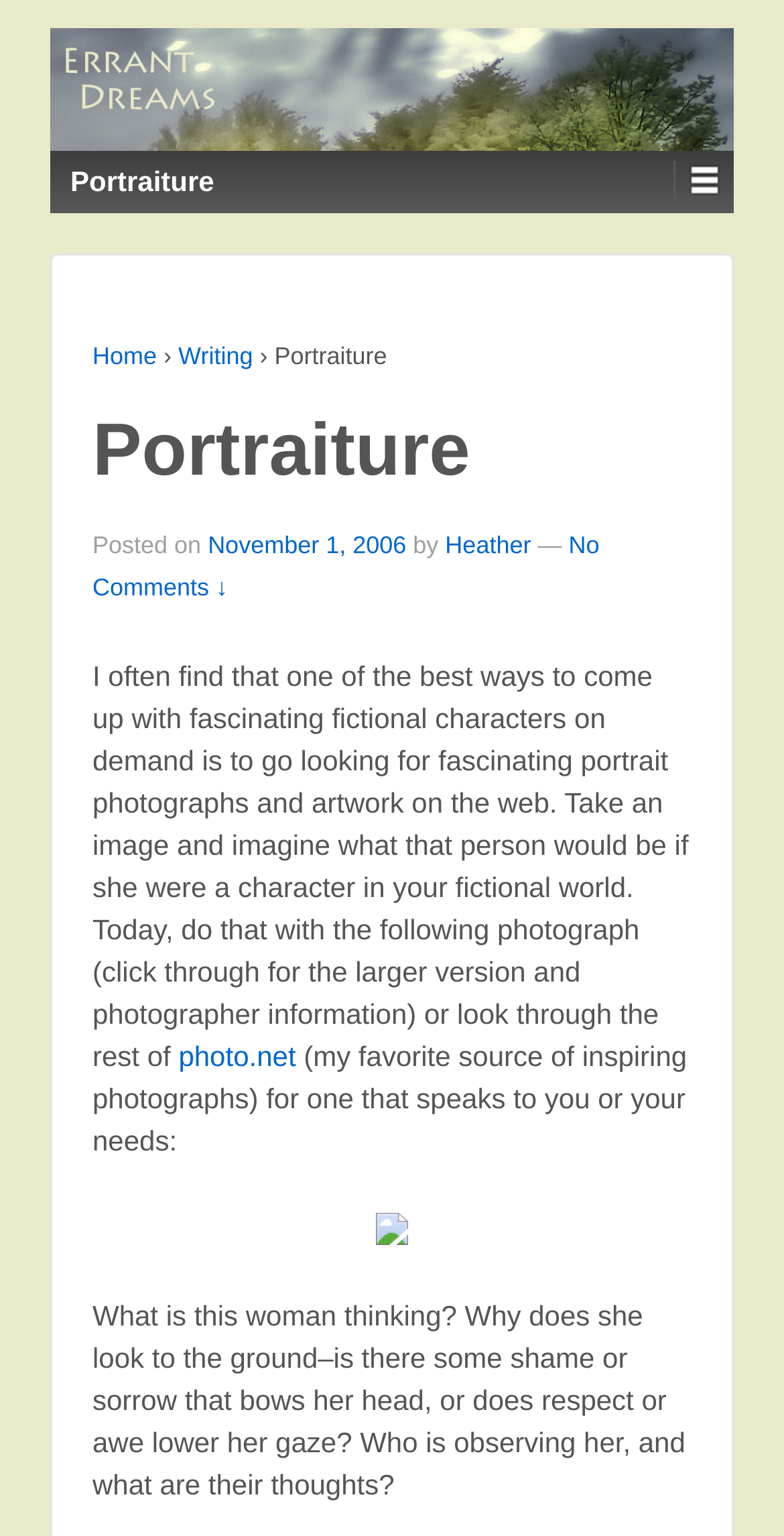What is the name of the author of the latest article? Based on the image, give a response in one word or a short phrase.

Heather